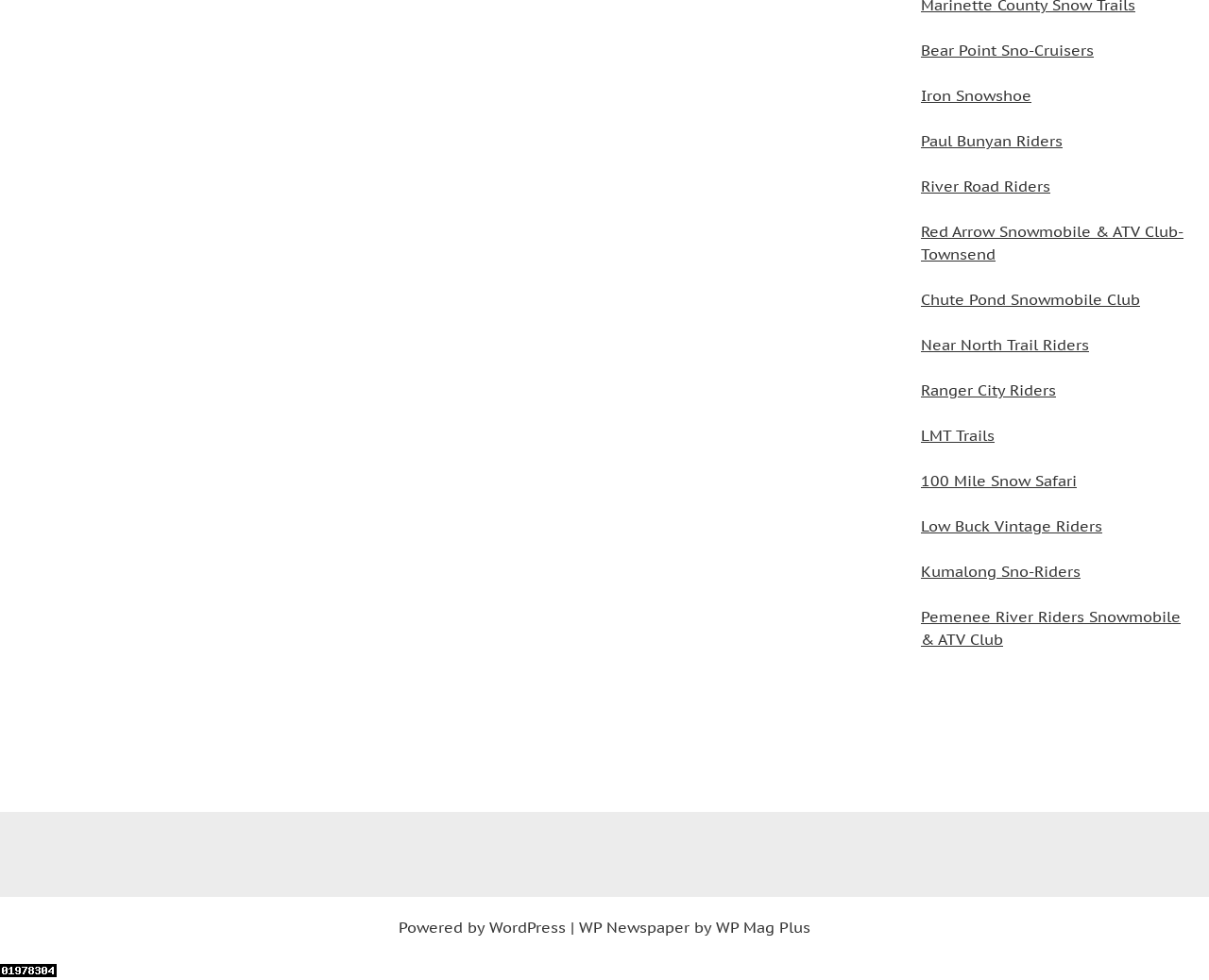Determine the bounding box coordinates of the clickable element to achieve the following action: 'visit Bear Point Sno-Cruisers'. Provide the coordinates as four float values between 0 and 1, formatted as [left, top, right, bottom].

[0.762, 0.042, 0.905, 0.061]